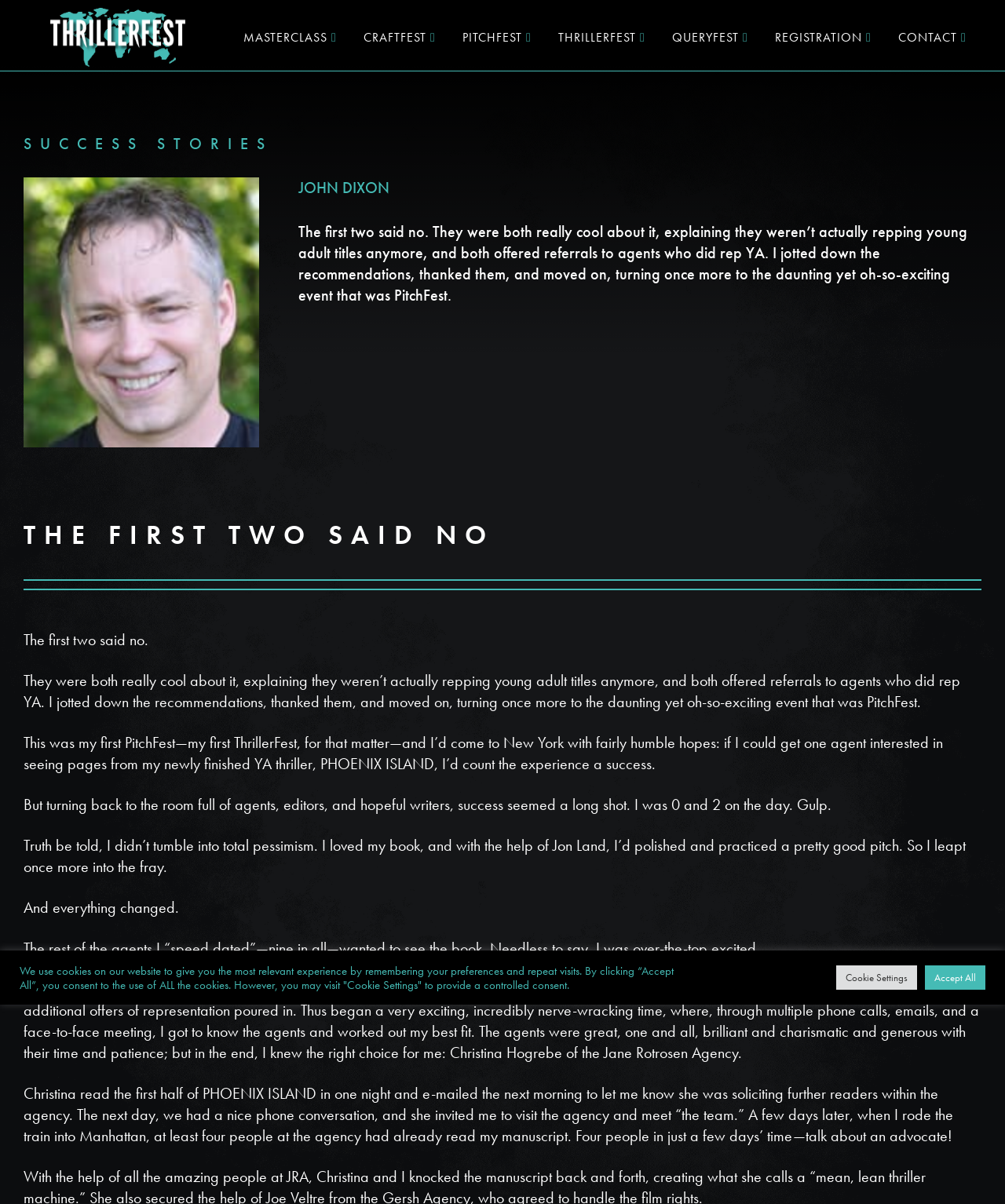Identify the bounding box coordinates of the element that should be clicked to fulfill this task: "Click on the CONTACT link". The coordinates should be provided as four float numbers between 0 and 1, i.e., [left, top, right, bottom].

[0.894, 0.022, 0.952, 0.04]